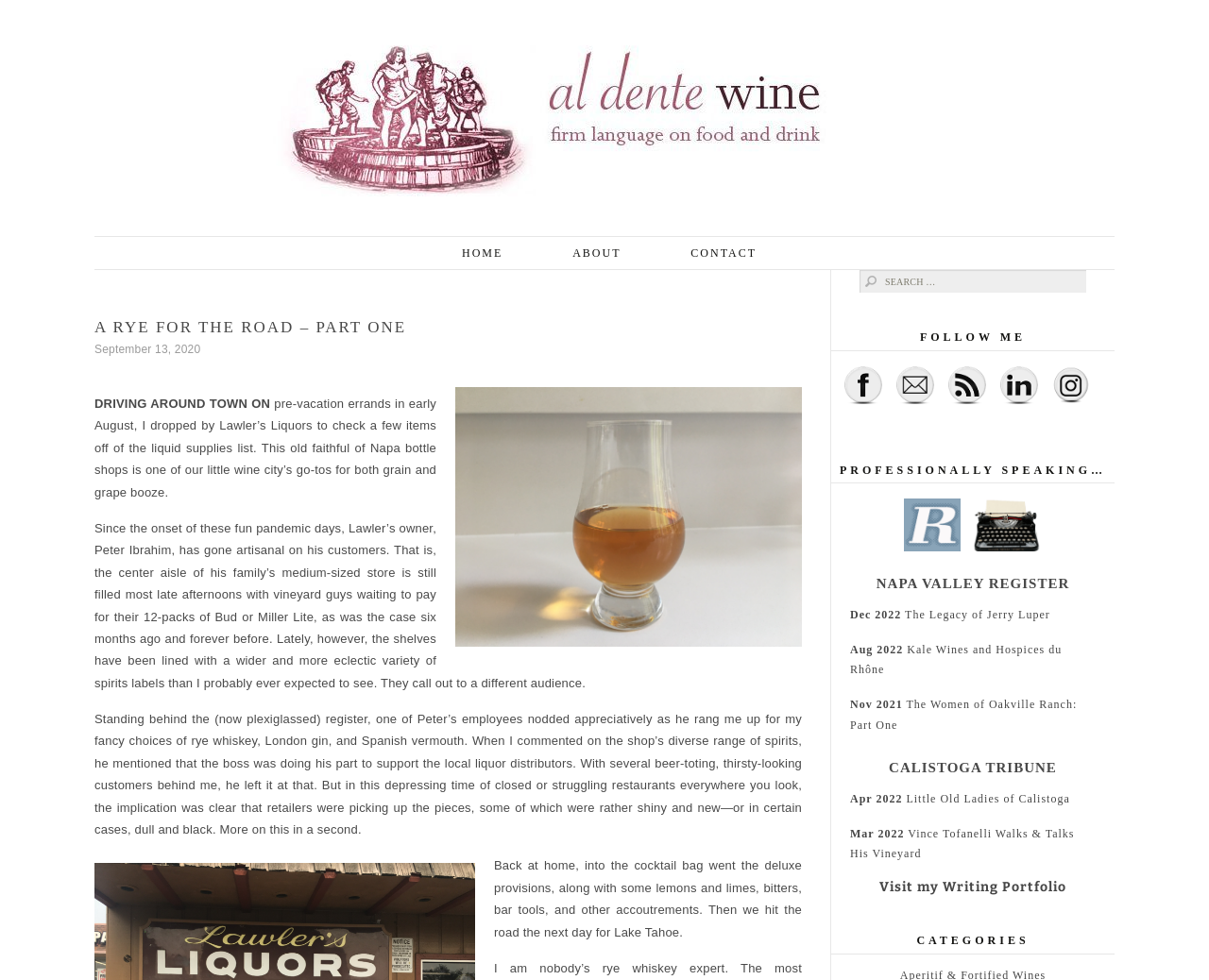What is the name of the wine shop mentioned in the article?
Based on the screenshot, respond with a single word or phrase.

Lawler's Liquors